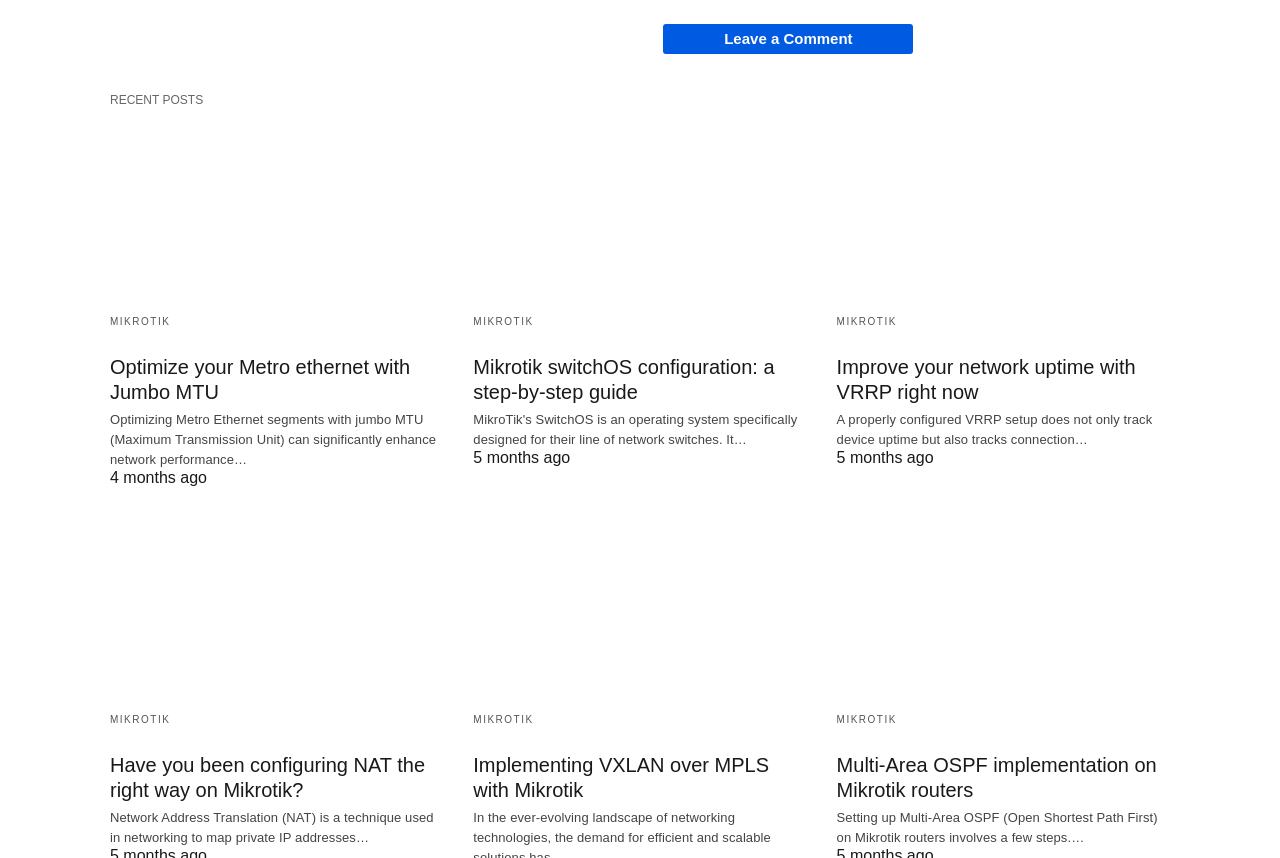What is the brand mentioned in all posts?
Your answer should be a single word or phrase derived from the screenshot.

Mikrotik